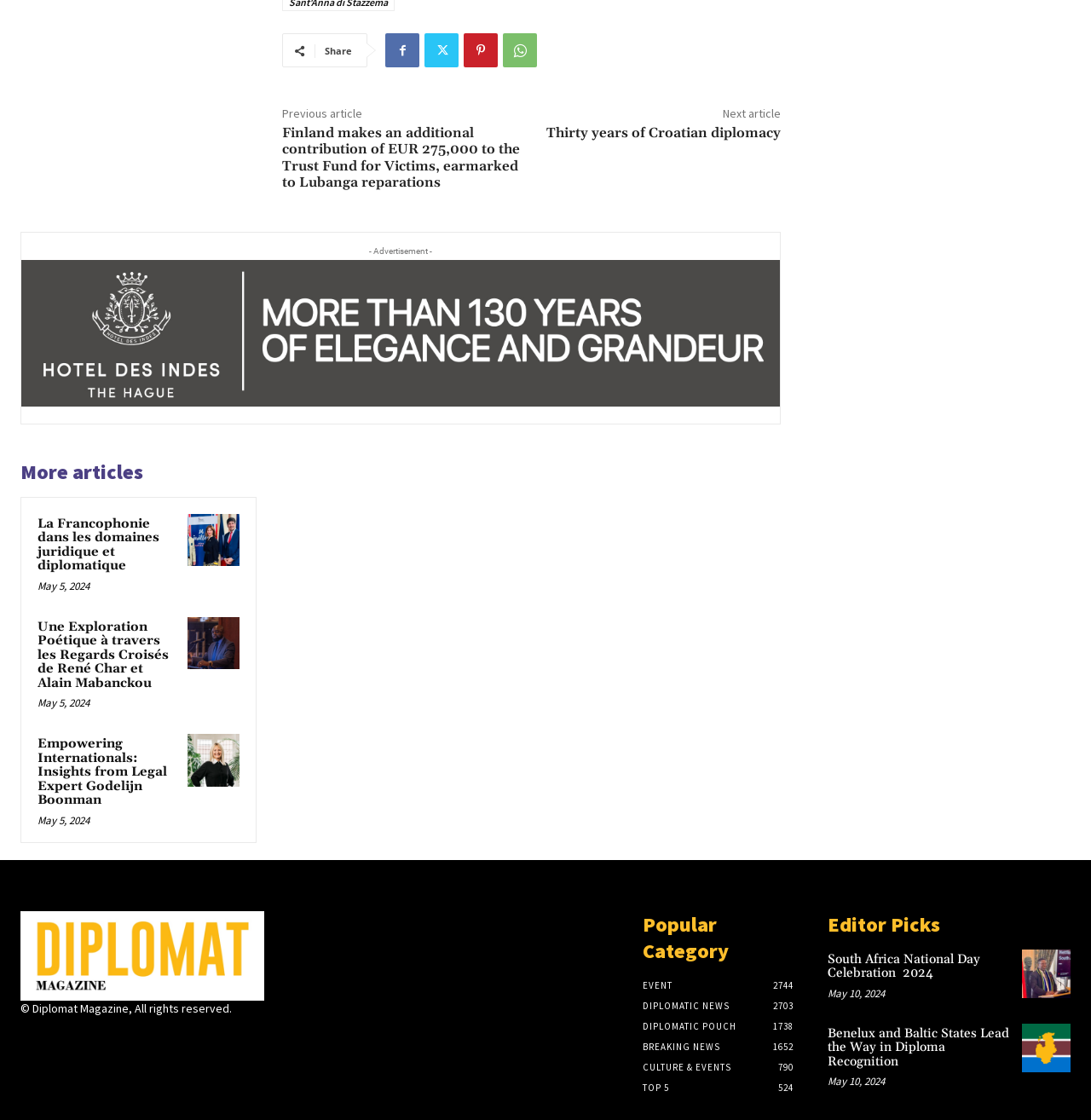Please specify the coordinates of the bounding box for the element that should be clicked to carry out this instruction: "View more articles". The coordinates must be four float numbers between 0 and 1, formatted as [left, top, right, bottom].

[0.019, 0.409, 0.235, 0.435]